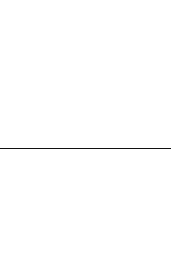Answer succinctly with a single word or phrase:
Who is the pivotal character in the Star Wars universe featured on the cover?

Grand Admiral Thrawn